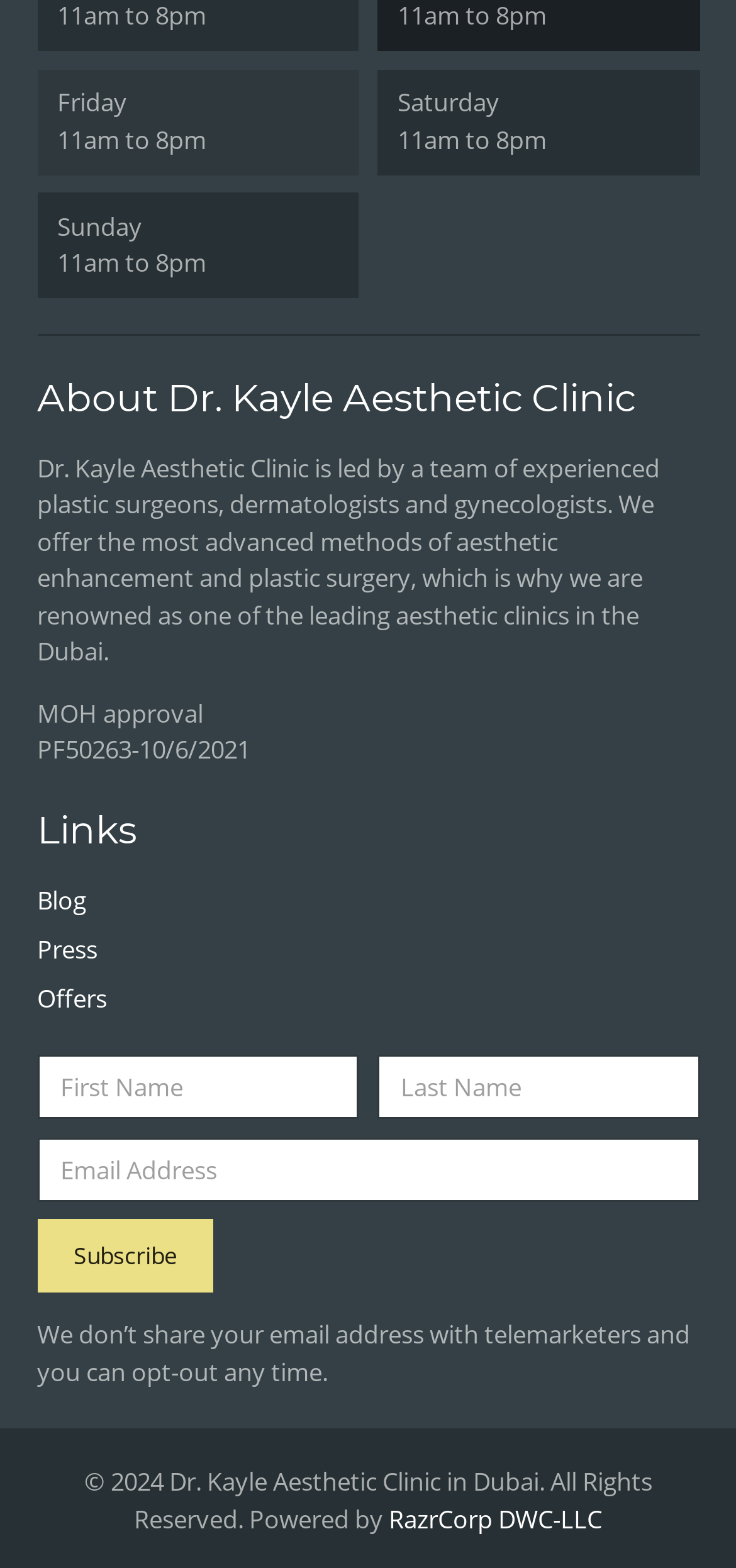Please identify the bounding box coordinates of where to click in order to follow the instruction: "Read the blog".

[0.05, 0.563, 0.117, 0.584]